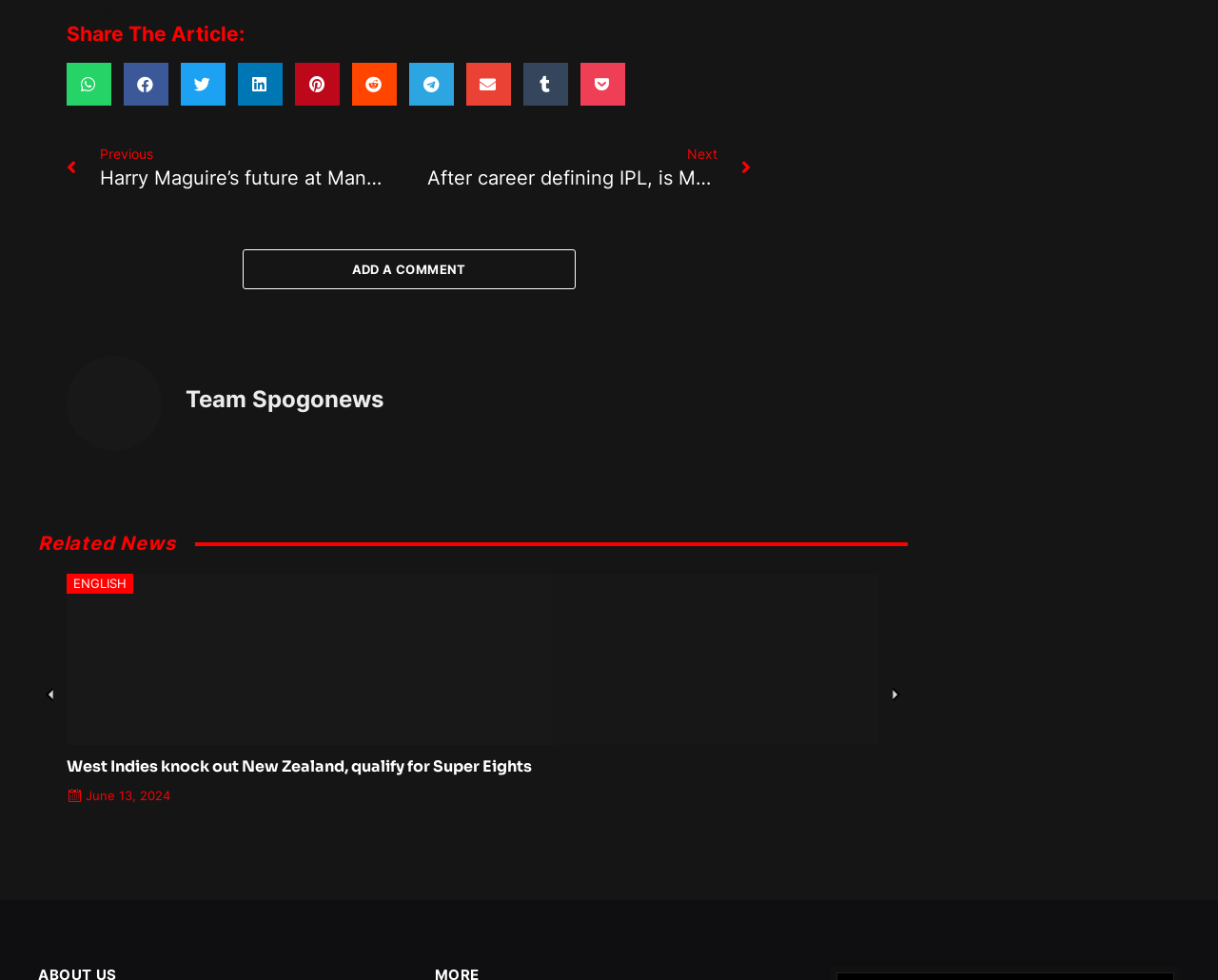Locate the bounding box coordinates of the clickable region necessary to complete the following instruction: "Share the article on whatsapp". Provide the coordinates in the format of four float numbers between 0 and 1, i.e., [left, top, right, bottom].

[0.055, 0.064, 0.091, 0.108]